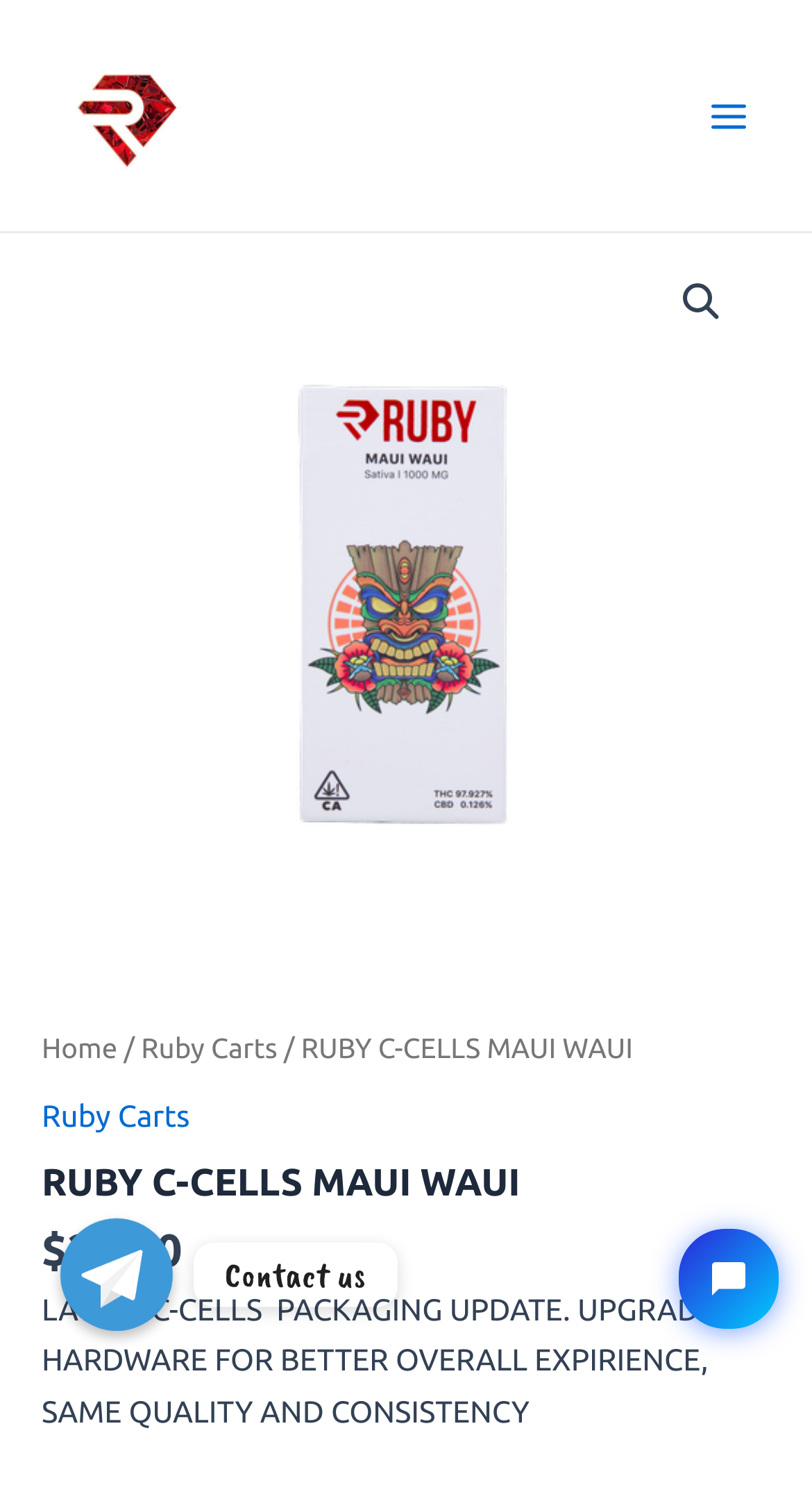What is the price of the product?
Answer the question with as much detail as possible.

The price of the product can be found in the static text element with the text '$25.00' which is located below the heading element.